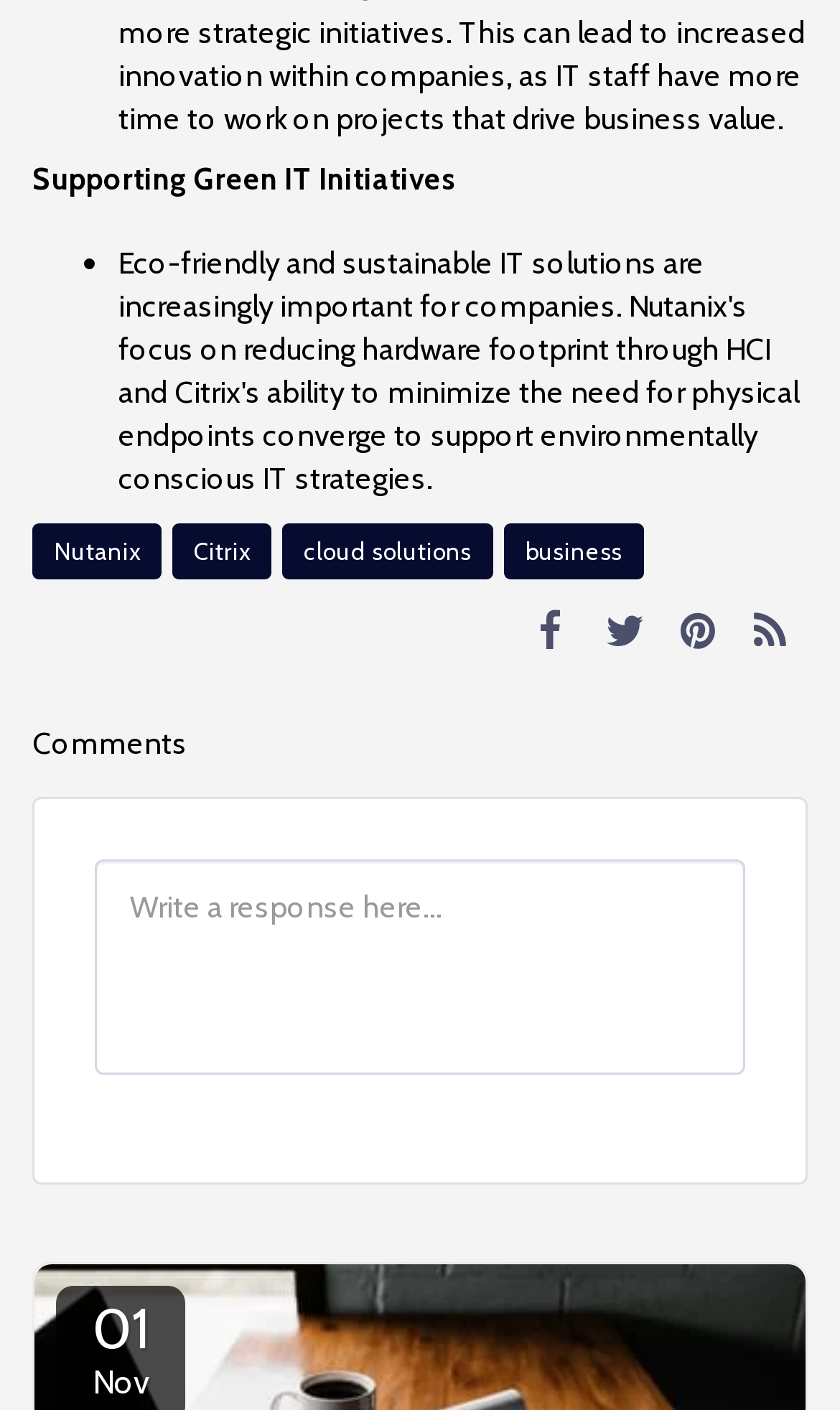Determine the bounding box for the UI element as described: "Citrix". The coordinates should be represented as four float numbers between 0 and 1, formatted as [left, top, right, bottom].

[0.205, 0.372, 0.323, 0.411]